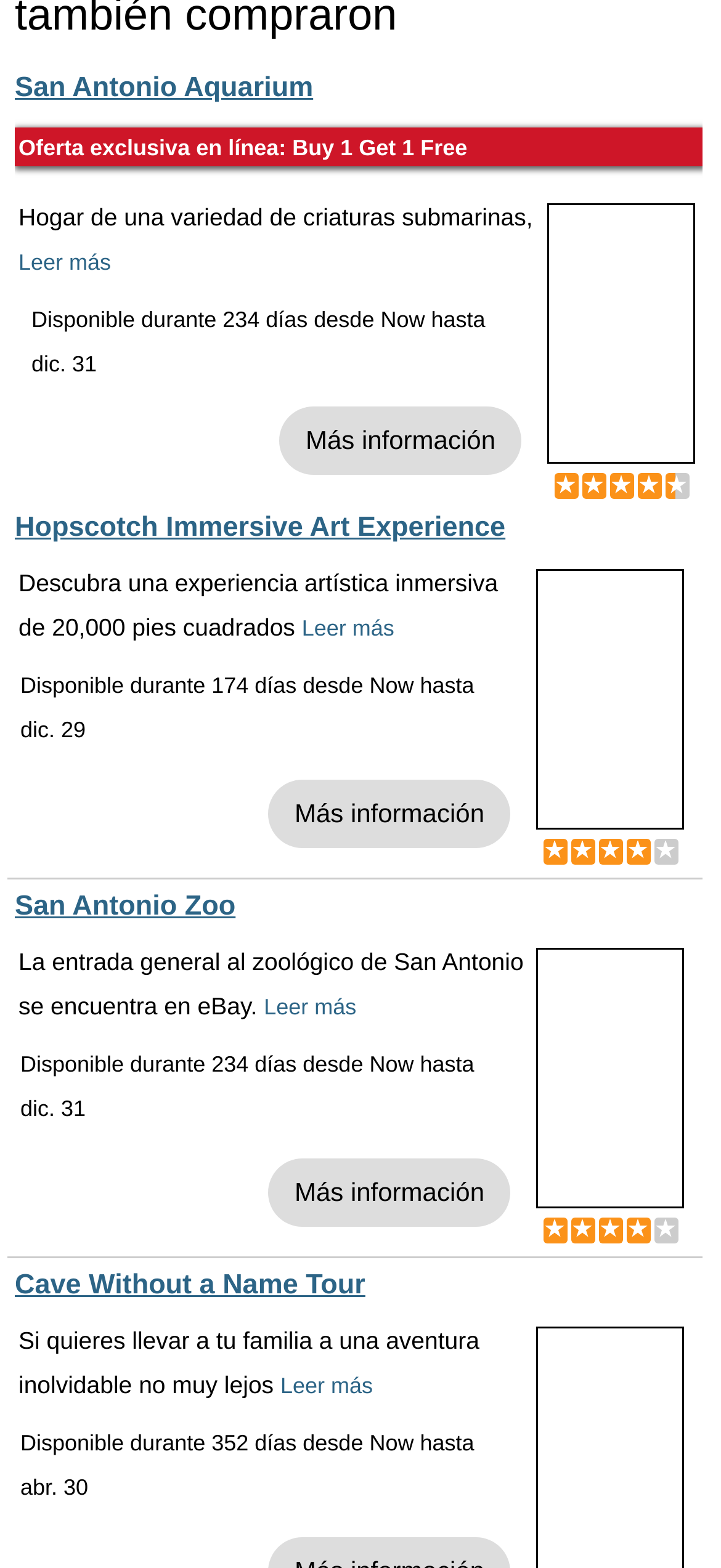Could you determine the bounding box coordinates of the clickable element to complete the instruction: "Click on the 'San Antonio Aquarium' link"? Provide the coordinates as four float numbers between 0 and 1, i.e., [left, top, right, bottom].

[0.021, 0.045, 0.434, 0.065]